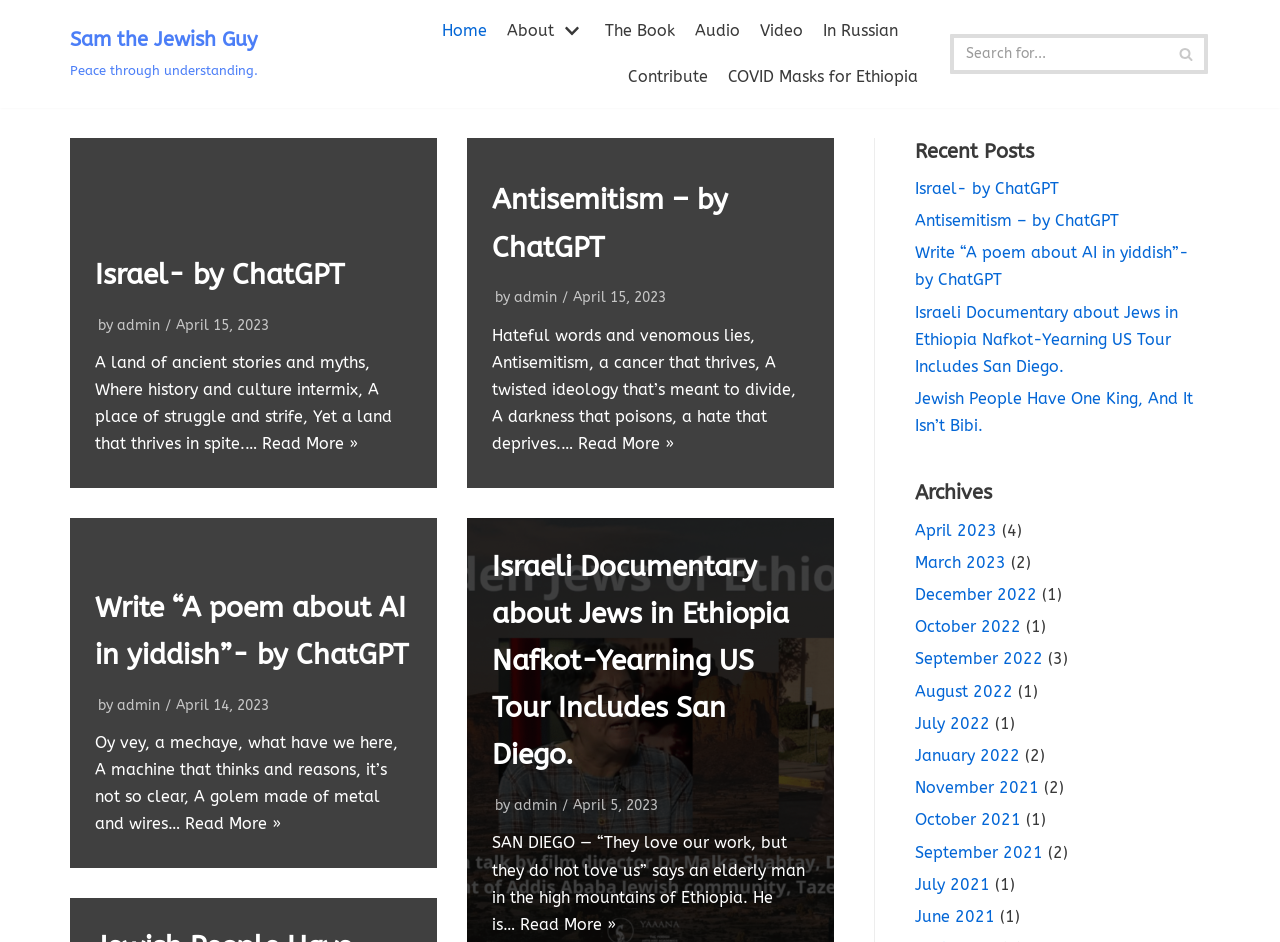Give an extensive and precise description of the webpage.

The webpage is titled "Sam the Jewish Guy – Peace through understanding." At the top, there is a link to "Skip to content" and the website's title "Sam the Jewish Guy" with a subtitle "Peace through understanding." Below this, there is a primary navigation menu with links to "Home", "About", "The Book", "Audio", "Video", "In Russian", "Contribute", and "COVID Masks for Ethiopia". 

To the right of the navigation menu, there is a search bar with a search button. Below the navigation menu, there are three articles. The first article is titled "Israel- by ChatGPT" and has a brief description of Israel. The second article is titled "Antisemitism – by ChatGPT" and discusses the harmful effects of antisemitism. The third article is titled "Write “A poem about AI in yiddish”- by ChatGPT" and presents a poem about AI in Yiddish. Each article has a "Read More" link.

Below these articles, there is another article titled "Israeli Documentary about Jews in Ethiopia Nafkot-Yearning US Tour Includes San Diego." This article discusses a documentary about Jews in Ethiopia. 

On the right side of the webpage, there is a section titled "Recent Posts" with links to four recent articles. Below this, there is a section titled "Archives" with links to monthly archives from April 2023 to June 2021.